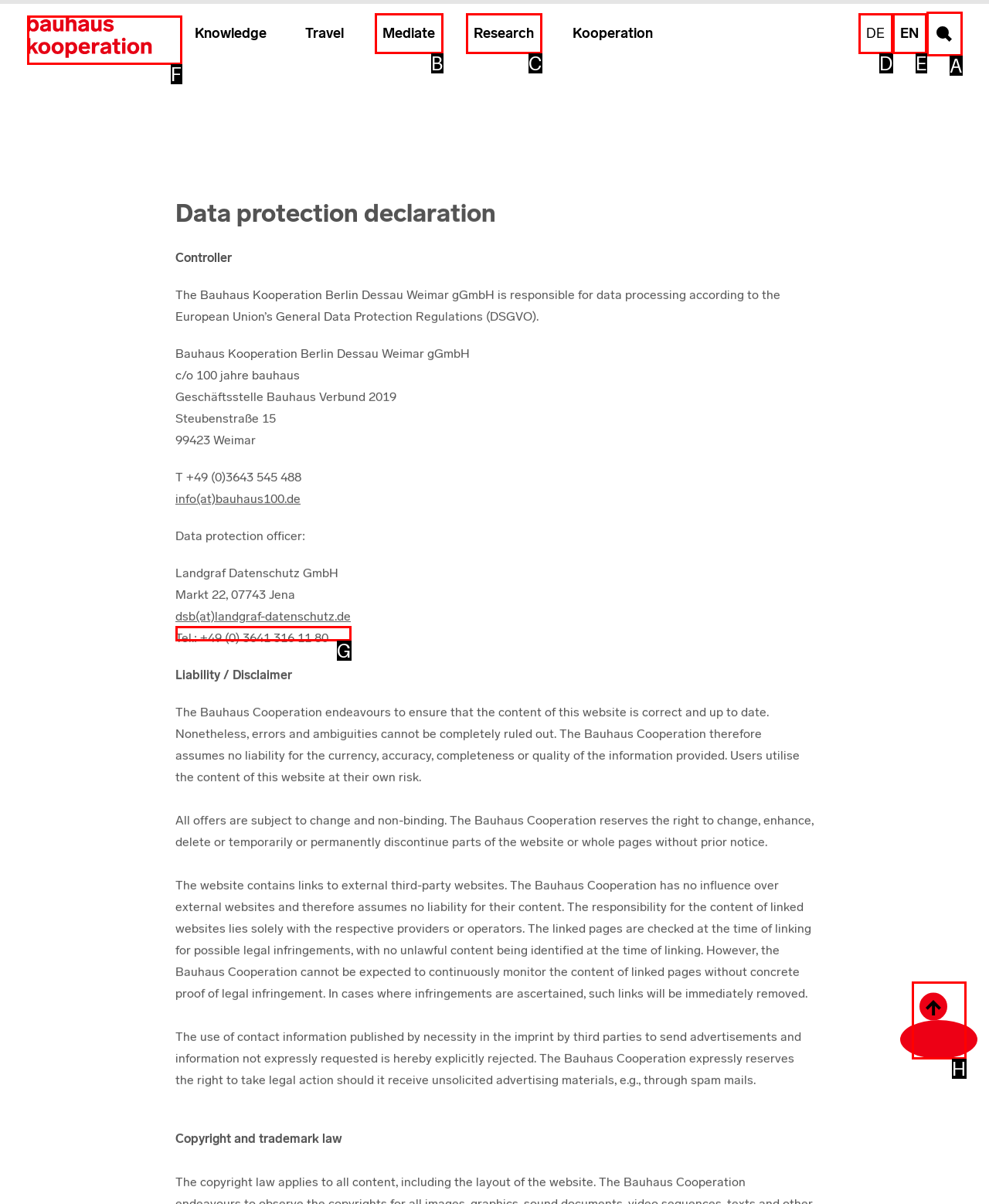Determine which option matches the element description: De
Reply with the letter of the appropriate option from the options provided.

D